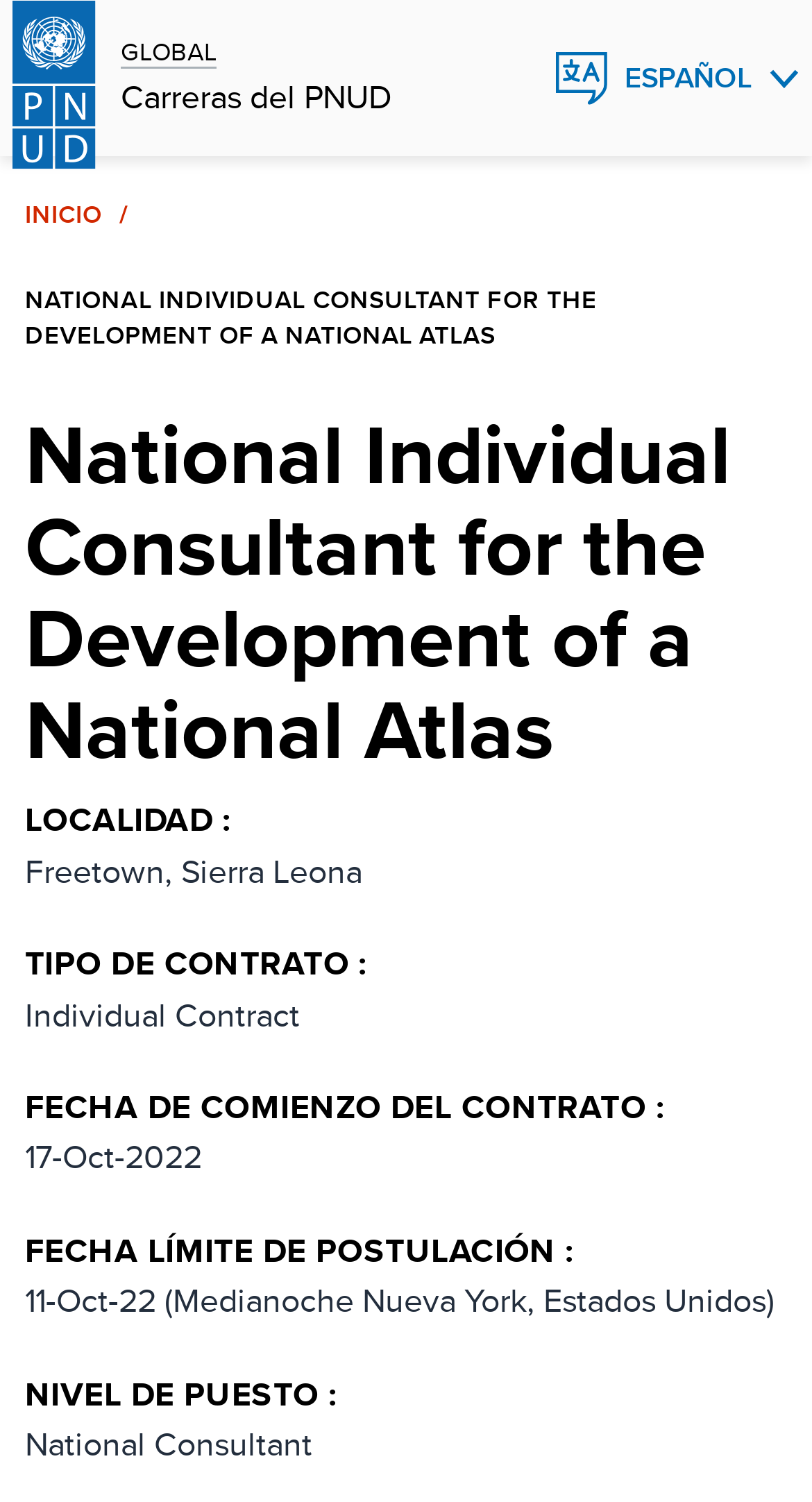What is the level of the job?
Refer to the image and offer an in-depth and detailed answer to the question.

I determined the level of the job by looking at the 'NIVEL DE PUESTO :' section, which specifies the level of the job as 'National Consultant'.